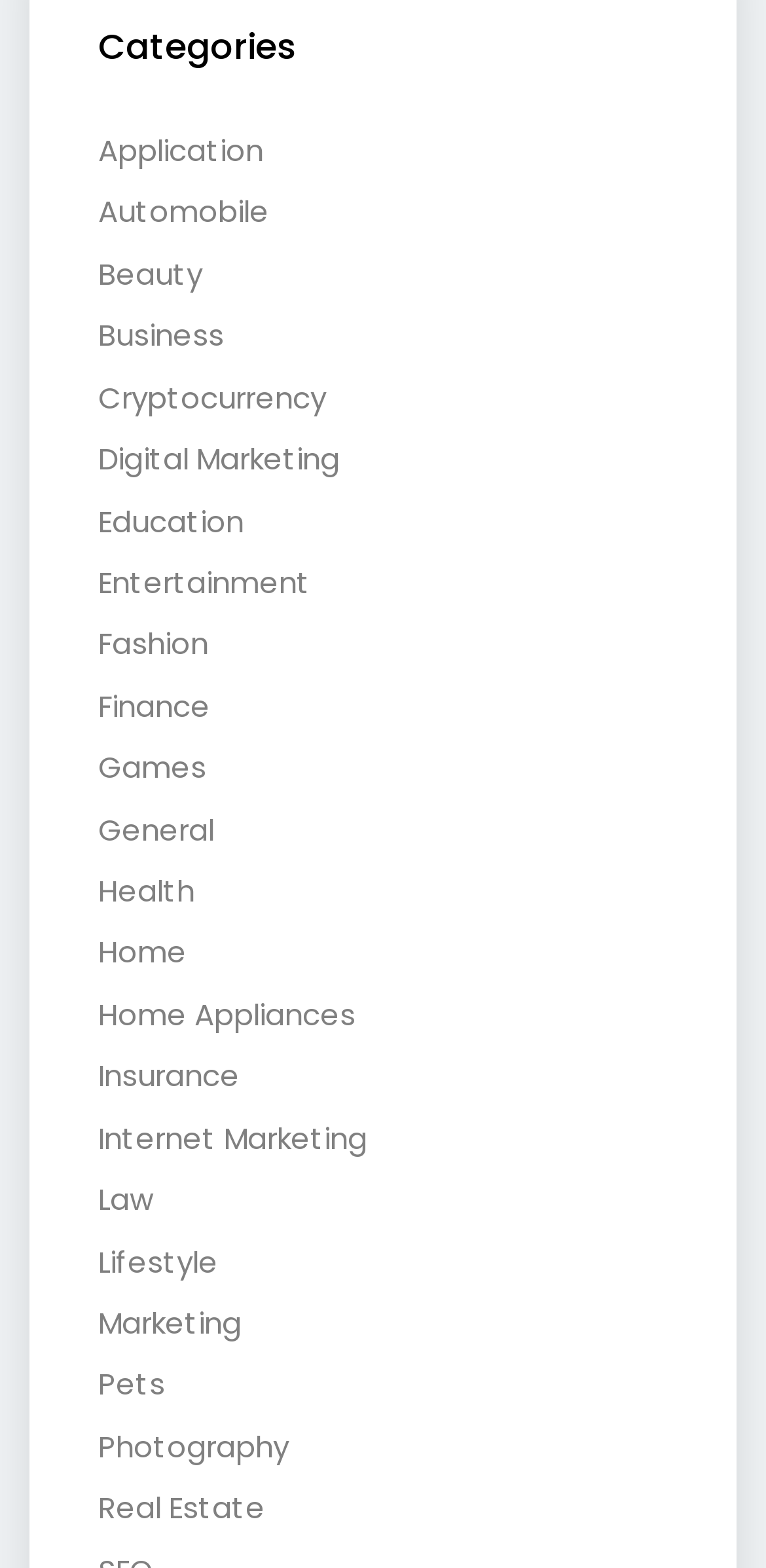Provide a brief response to the question using a single word or phrase: 
How many categories are listed?

26